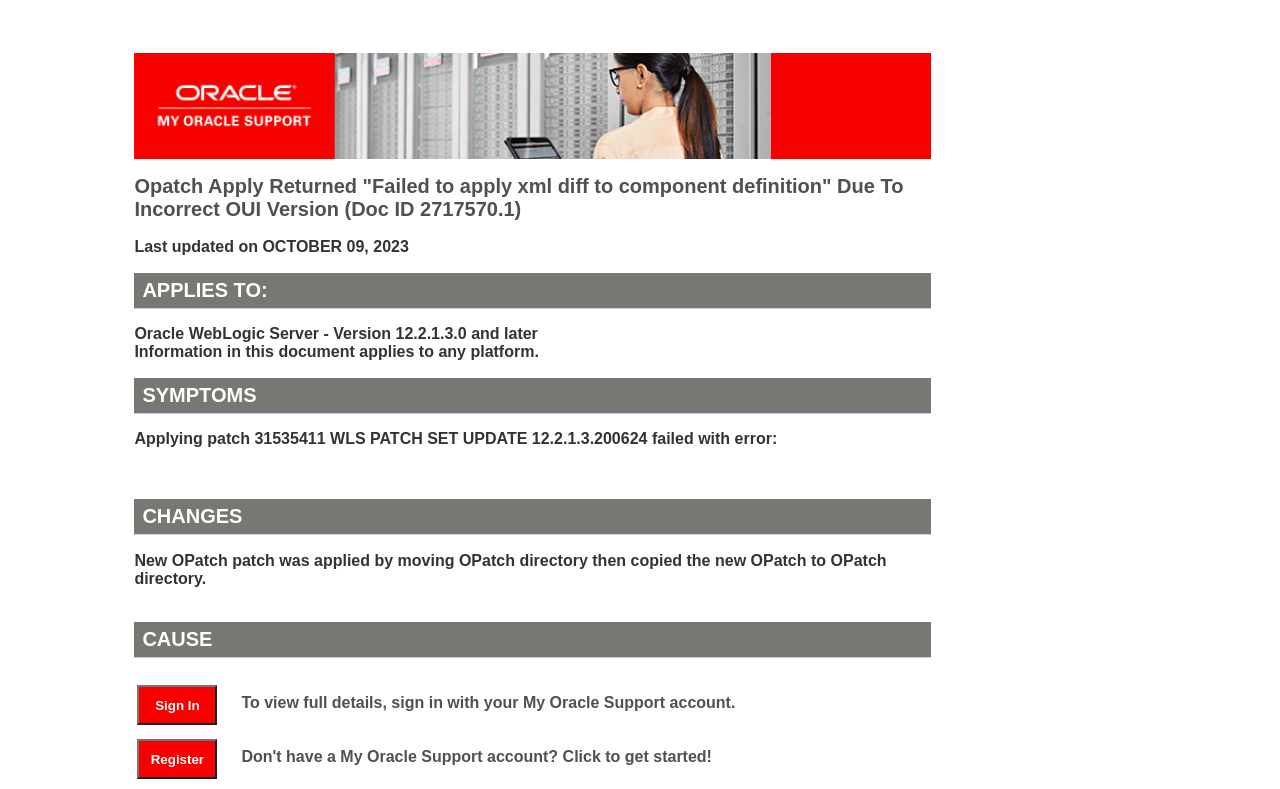What is the cause of the issue?
Using the image, answer in one word or phrase.

Incorrect OUI version